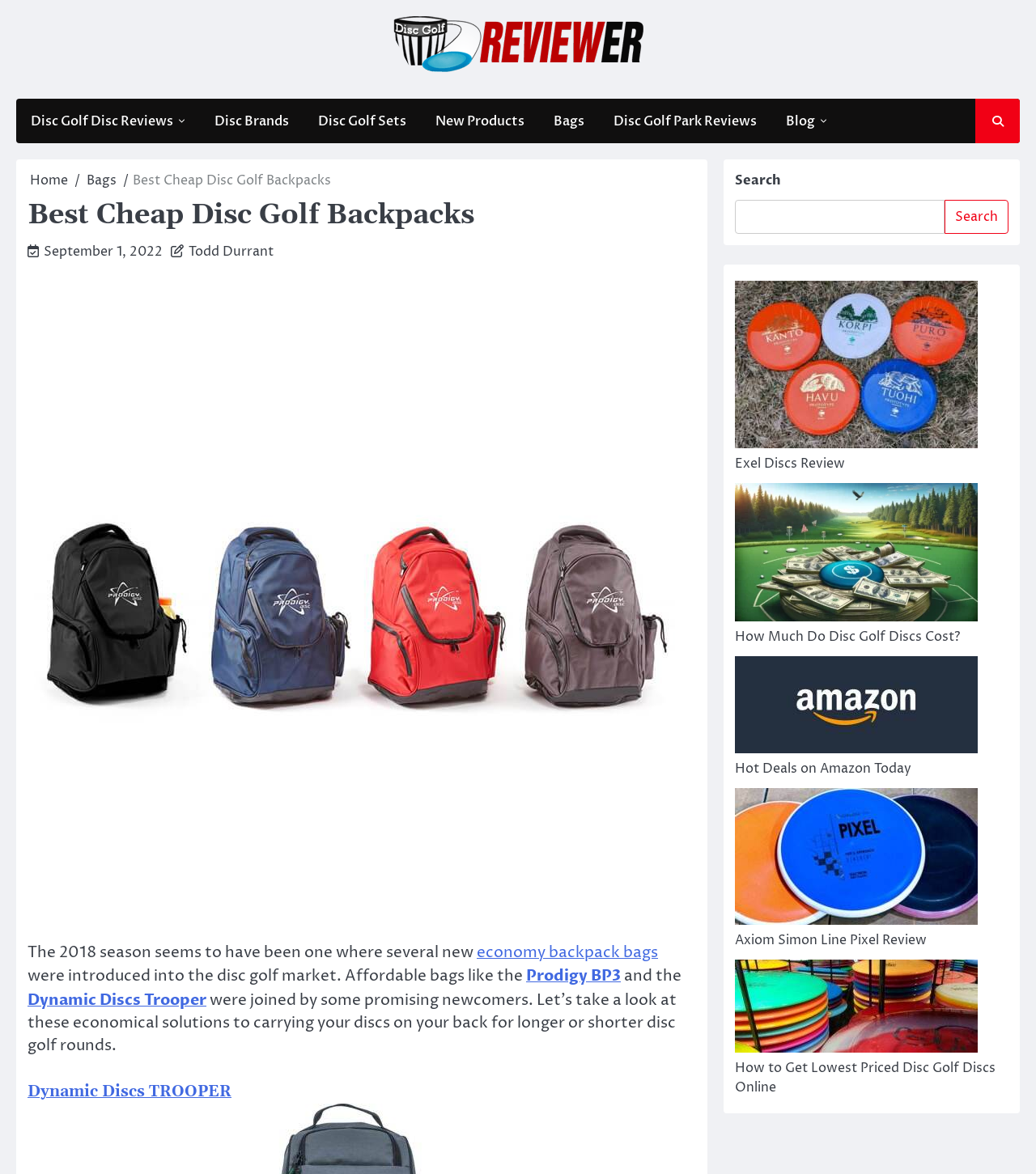Can you find the bounding box coordinates for the UI element given this description: "Disc Brands"? Provide the coordinates as four float numbers between 0 and 1: [left, top, right, bottom].

[0.193, 0.086, 0.293, 0.12]